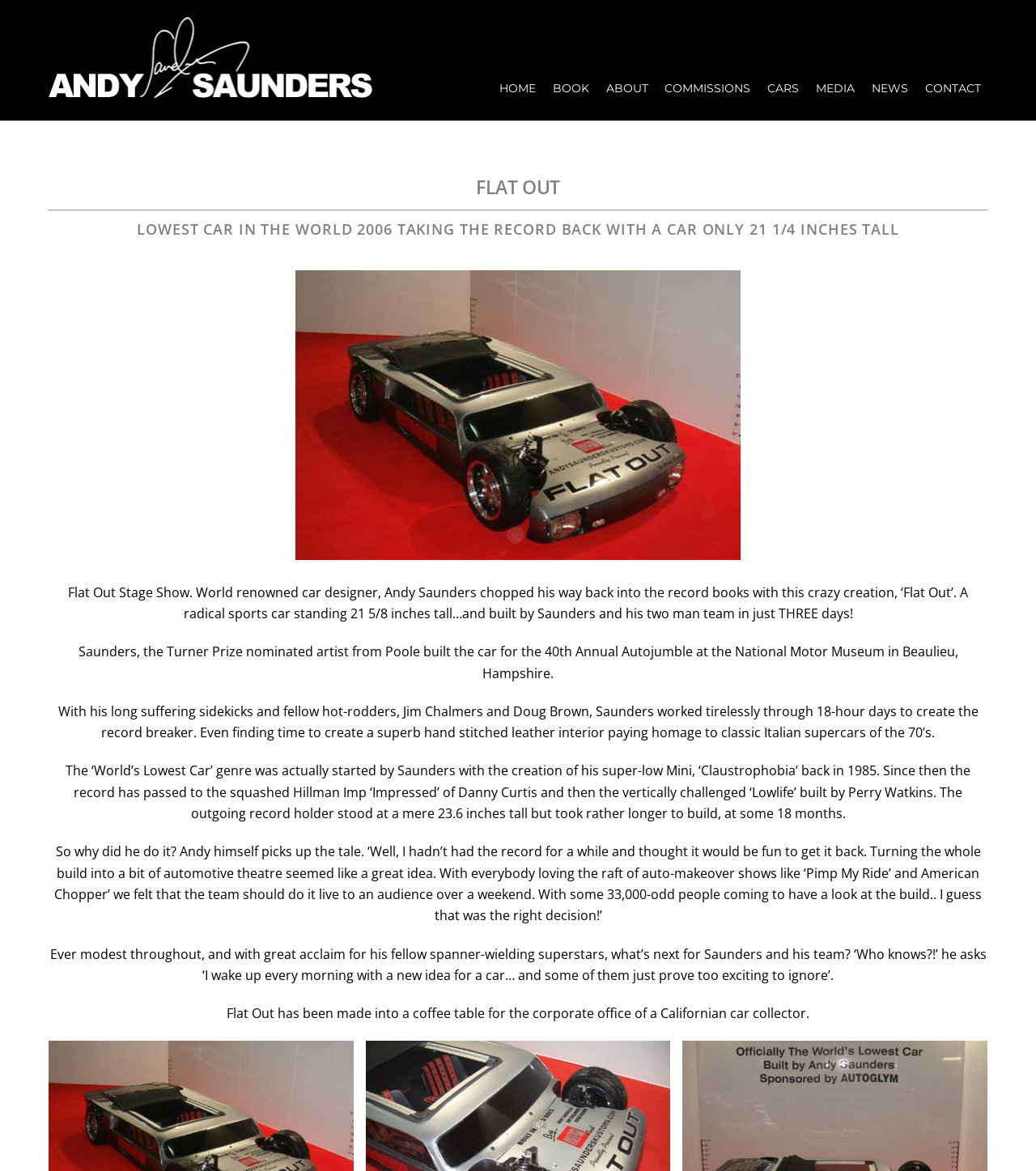Answer in one word or a short phrase: 
How tall is the lowest car in the world?

21 1/4 inches